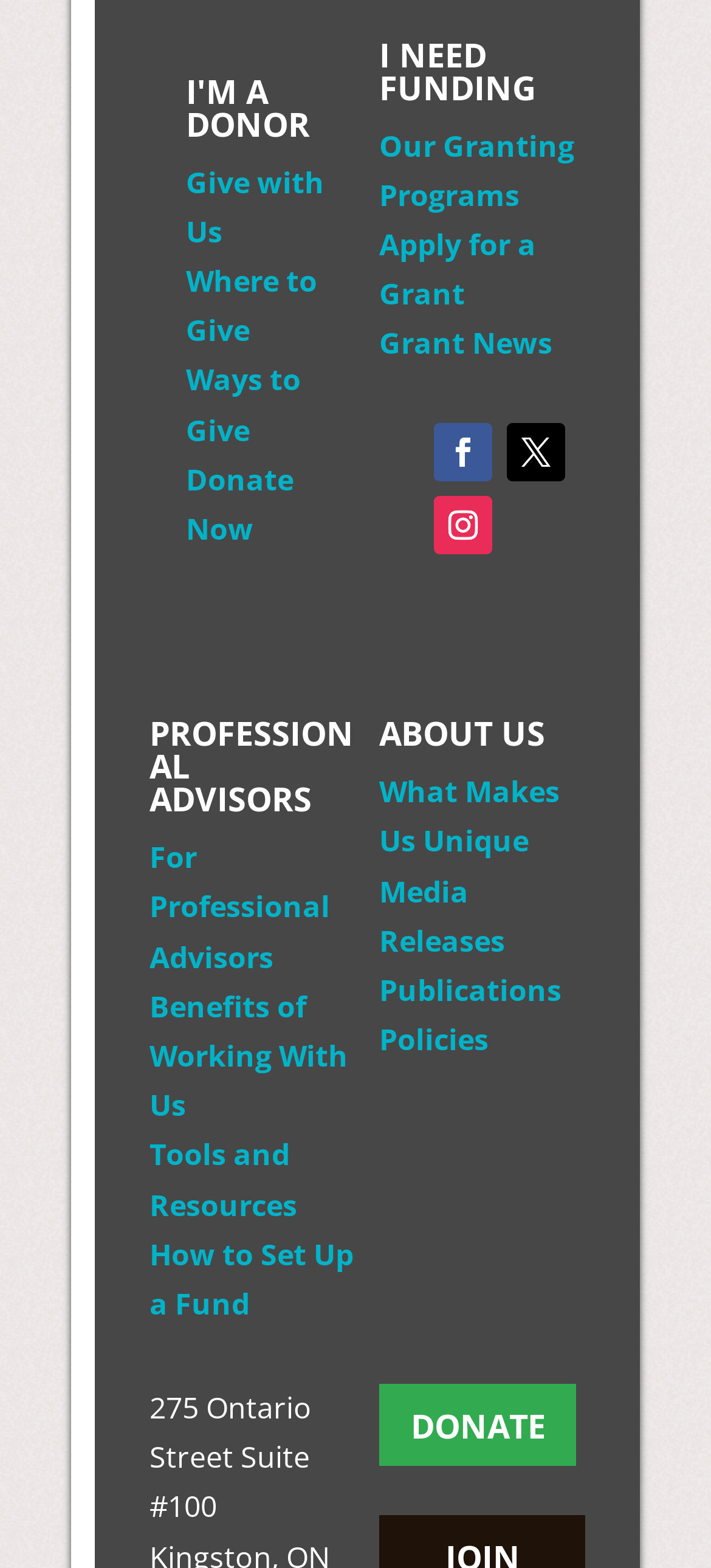What is the 'PROFESSIONAL ADVISORS' section for?
Make sure to answer the question with a detailed and comprehensive explanation.

The 'PROFESSIONAL ADVISORS' section appears to be for professional advisors who want to work with the organization. The links 'For Professional Advisors', 'Benefits of Working With Us', 'Tools and Resources', and 'How to Set Up a Fund' suggest that this section is for advisors who want to collaborate with the organization.